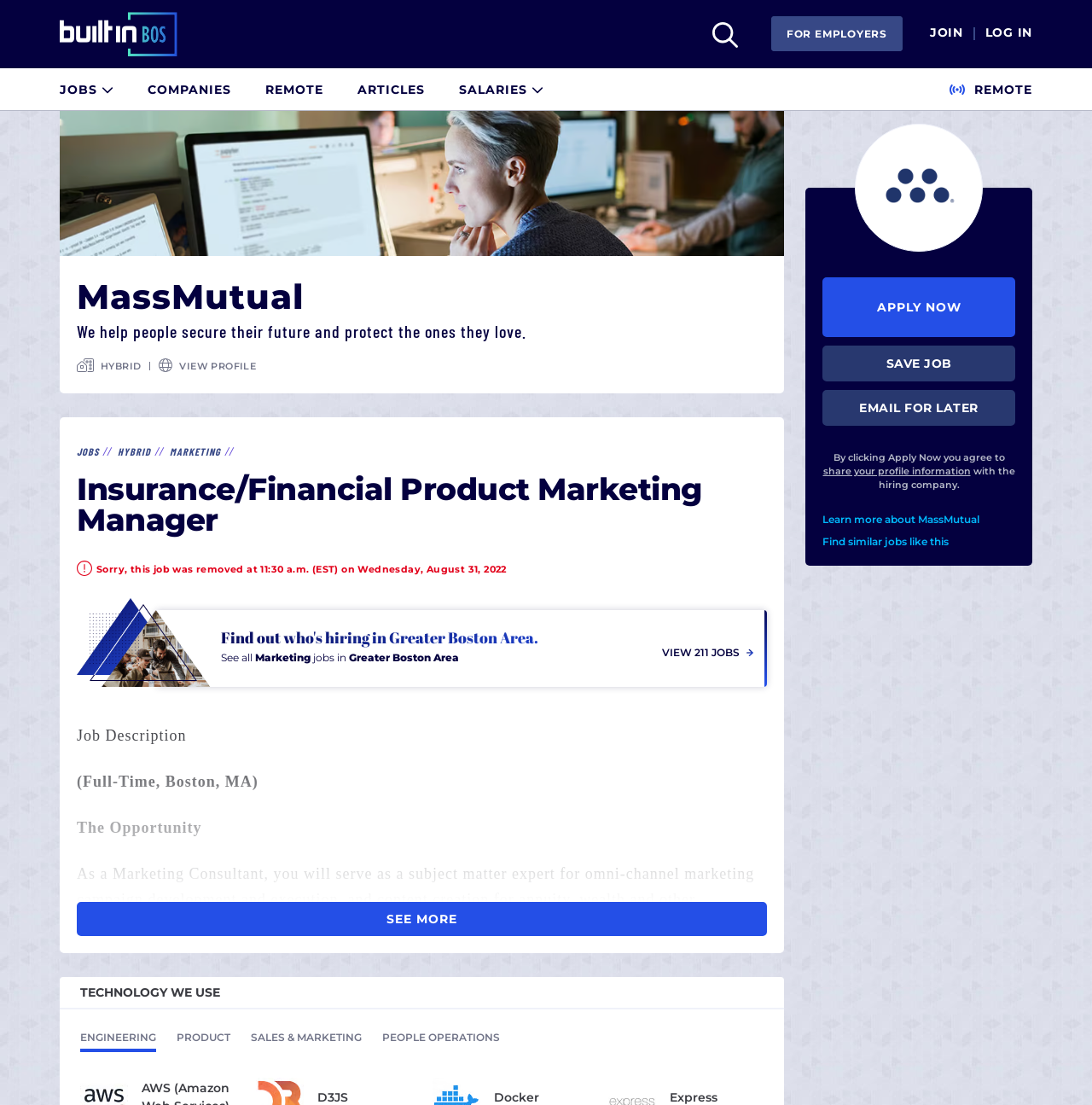Identify the main heading from the webpage and provide its text content.

Insurance/Financial Product Marketing Manager